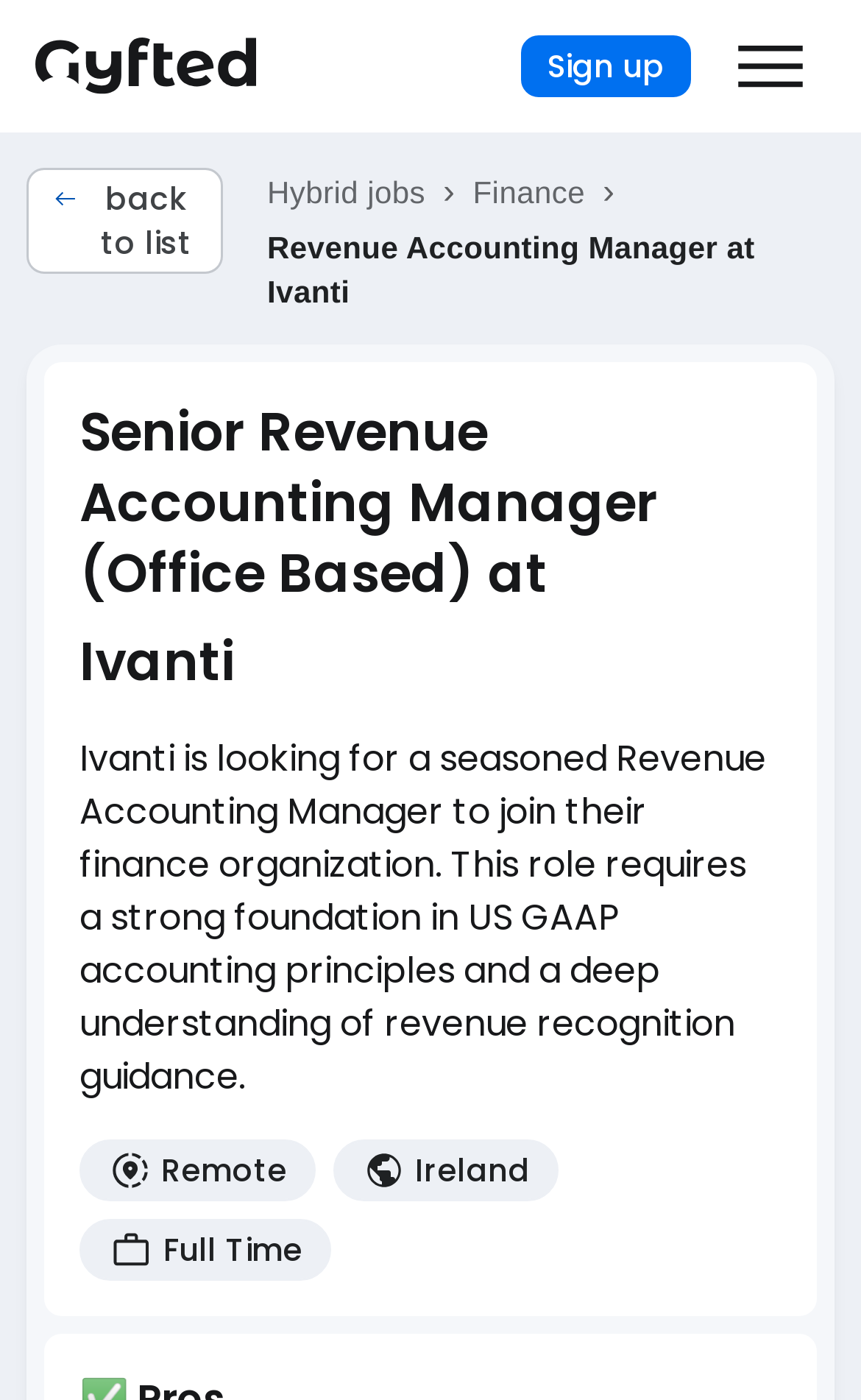What is the job title of the position?
Using the details from the image, give an elaborate explanation to answer the question.

I determined the job title by looking at the heading 'Senior Revenue Accounting Manager (Office Based) at' and the StaticText 'Revenue Accounting Manager at Ivanti'.